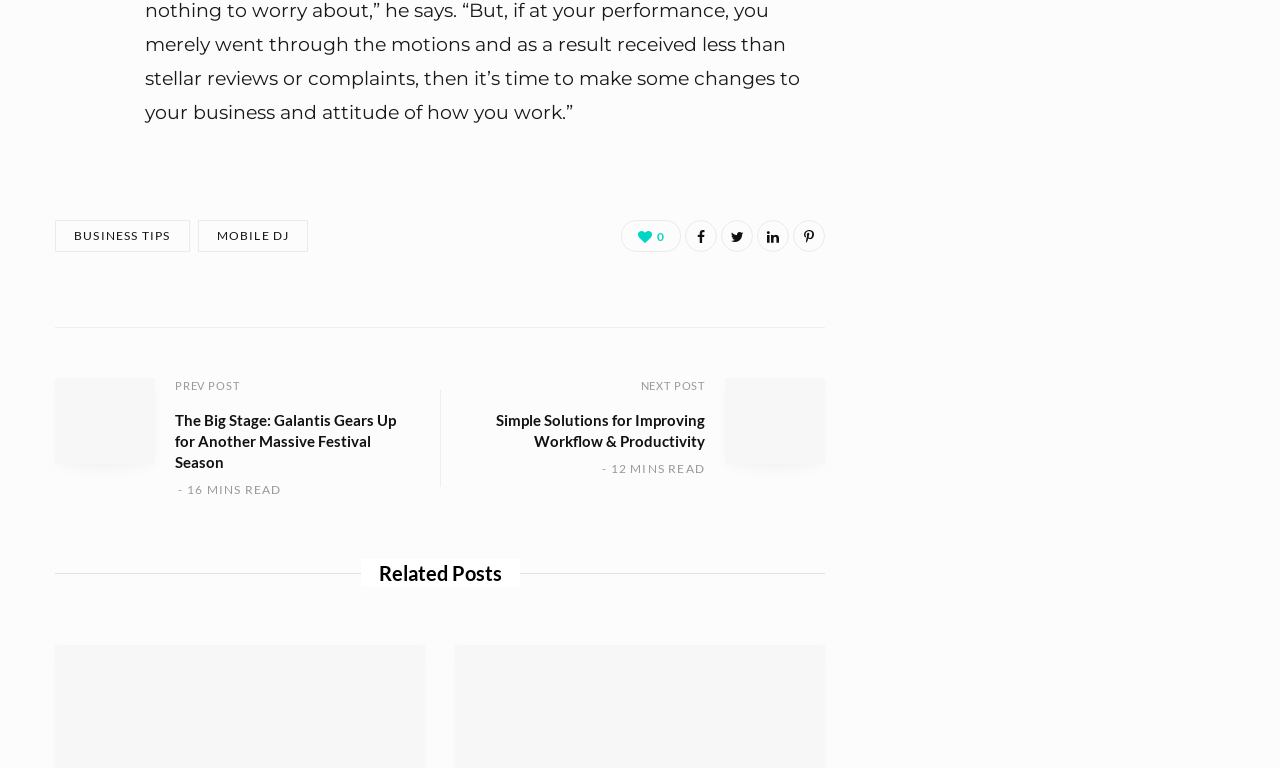Identify the bounding box coordinates of the section that should be clicked to achieve the task described: "View Simple Solutions for Improving Workflow & Productivity".

[0.363, 0.534, 0.551, 0.589]